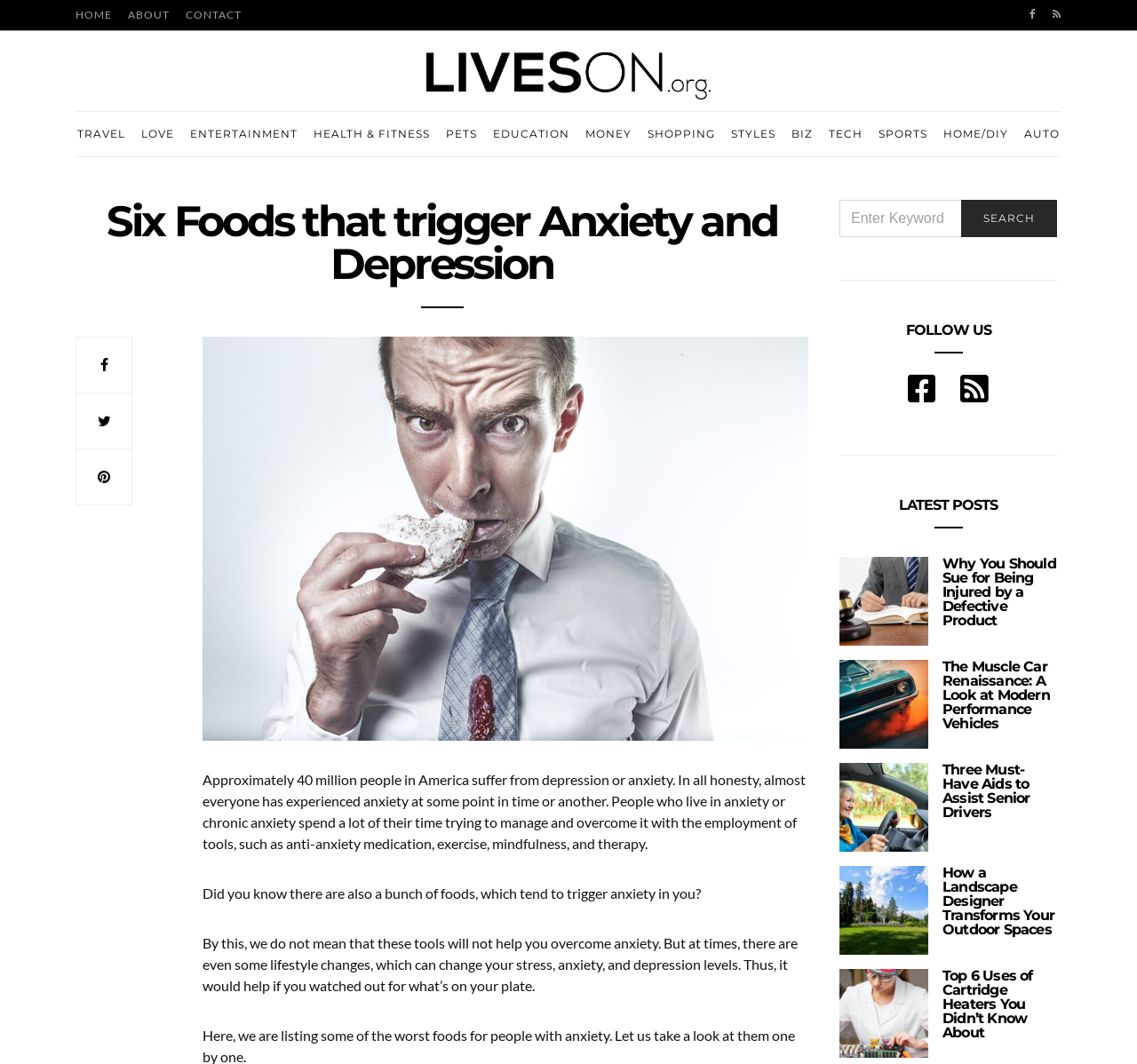What is the category of the article 'Why You Should Sue for Being Injured by a Defective Product'?
Provide a detailed and extensive answer to the question.

I found the article 'Why You Should Sue for Being Injured by a Defective Product' under the heading 'LATEST POSTS', which suggests that it belongs to this category.